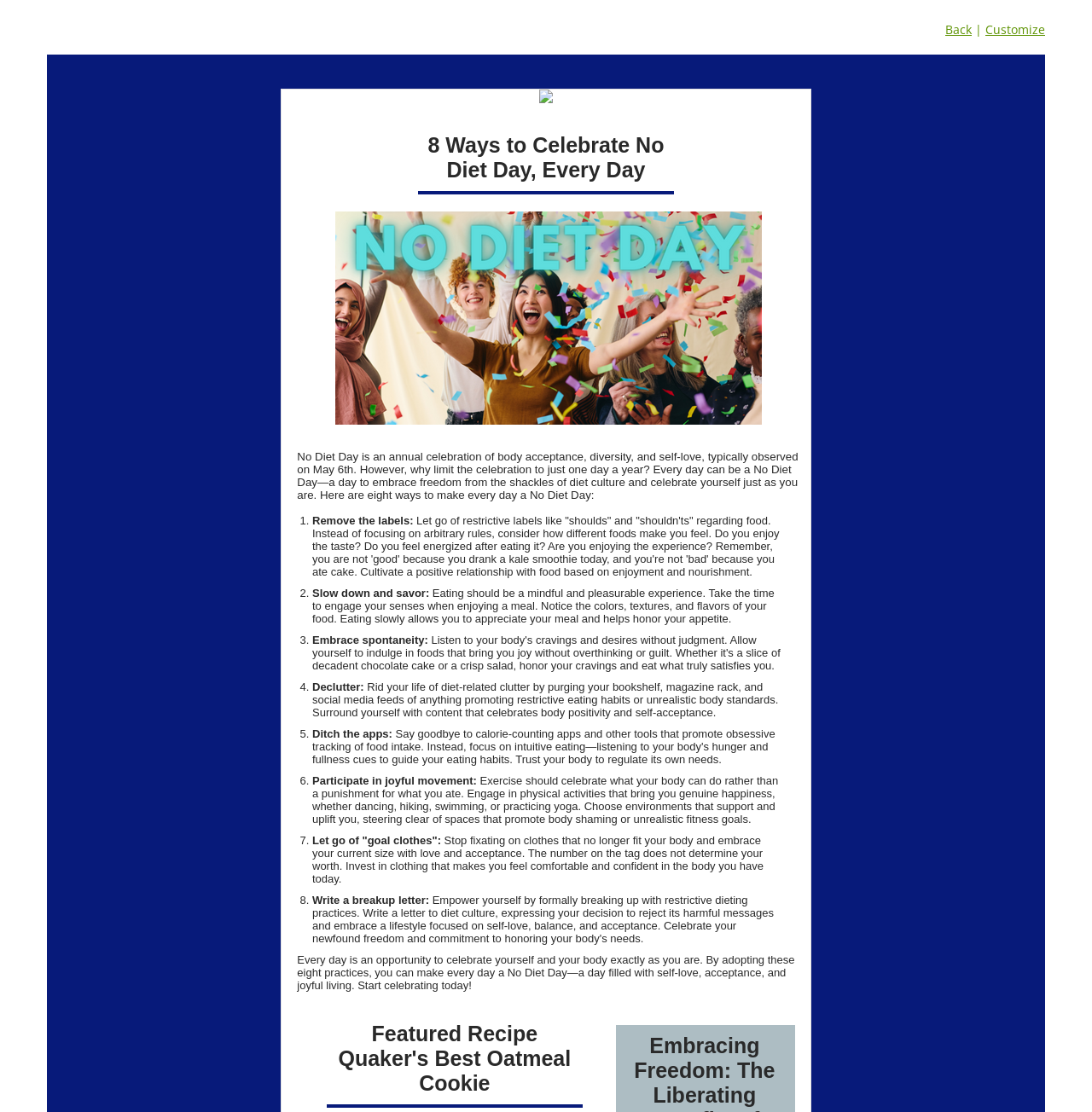Refer to the image and provide an in-depth answer to the question:
What is the theme of the featured recipe?

The webpage mentions a 'Featured Recipe' but does not provide any information about the theme or type of recipe.